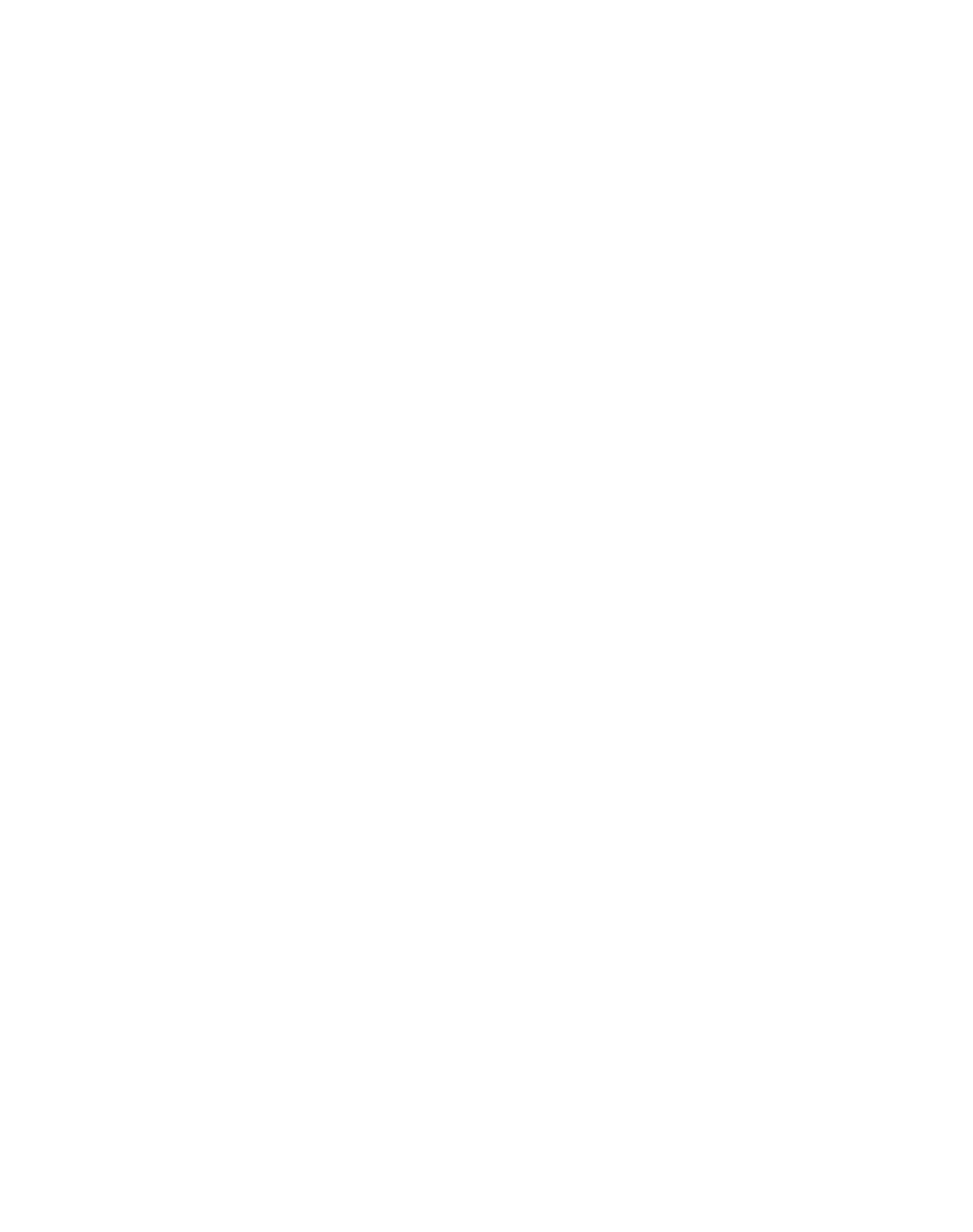Predict the bounding box coordinates of the UI element that matches this description: "CC BY-NC". The coordinates should be in the format [left, top, right, bottom] with each value between 0 and 1.

[0.541, 0.686, 0.738, 0.719]